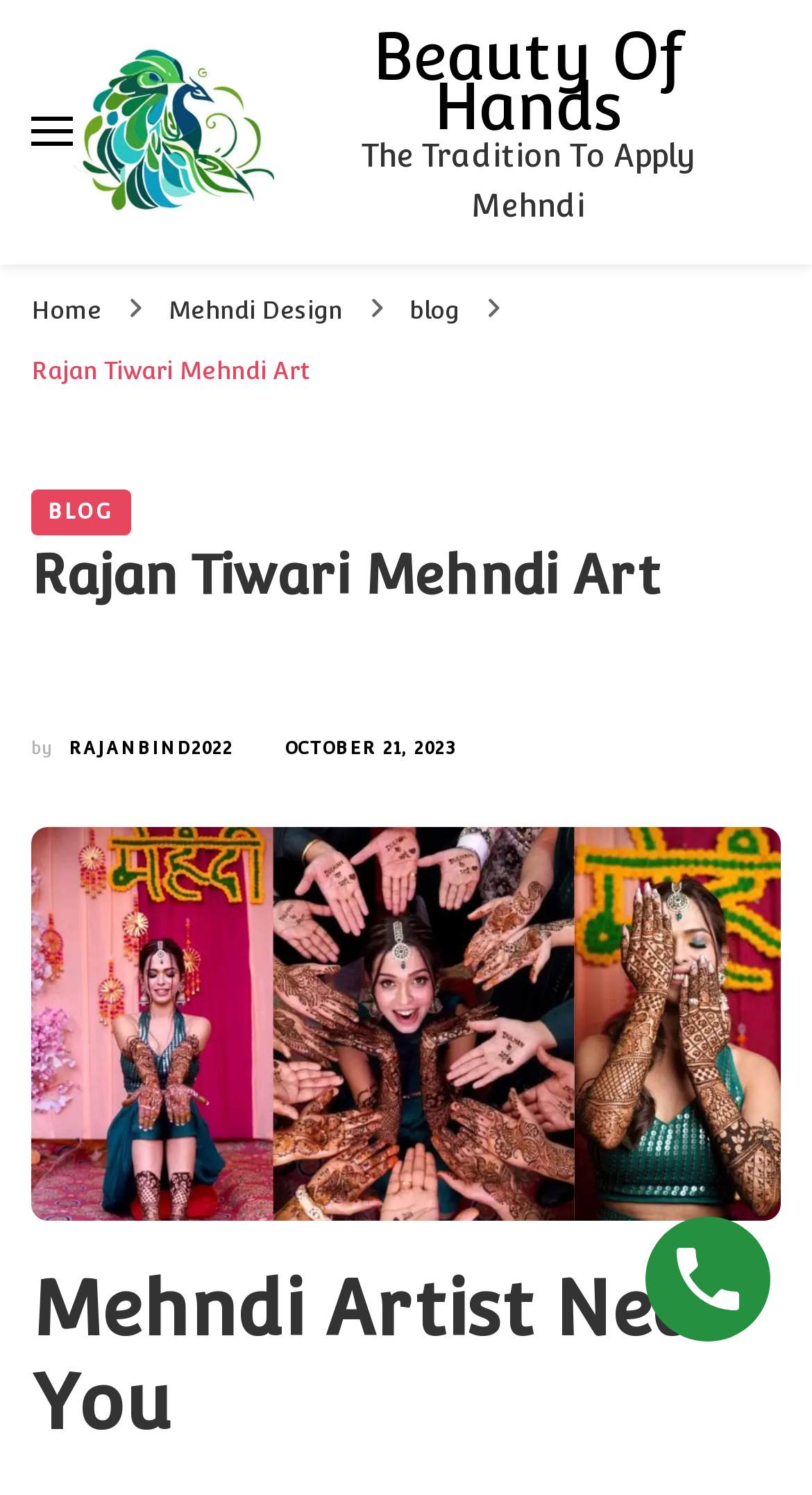What is the theme of the website?
Could you please answer the question thoroughly and with as much detail as possible?

I inferred the theme of the website by looking at the various elements on the webpage, including the logo, headings, and links. The presence of words like 'mehndi', 'artist', and 'beauty of hands' suggests that the website is related to mehndi art.